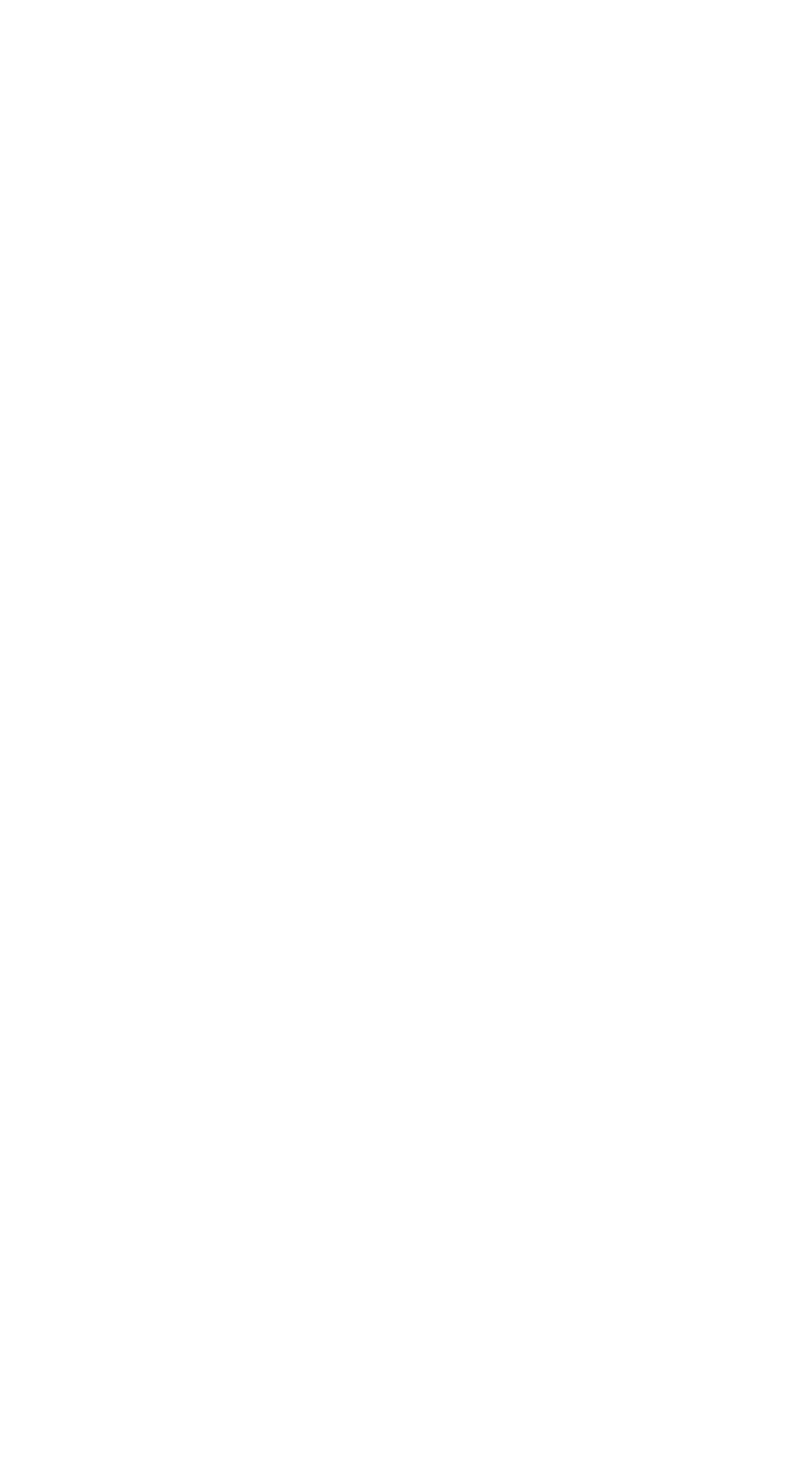Identify the bounding box coordinates for the UI element described by the following text: "Contact us". Provide the coordinates as four float numbers between 0 and 1, in the format [left, top, right, bottom].

[0.391, 0.944, 0.56, 0.961]